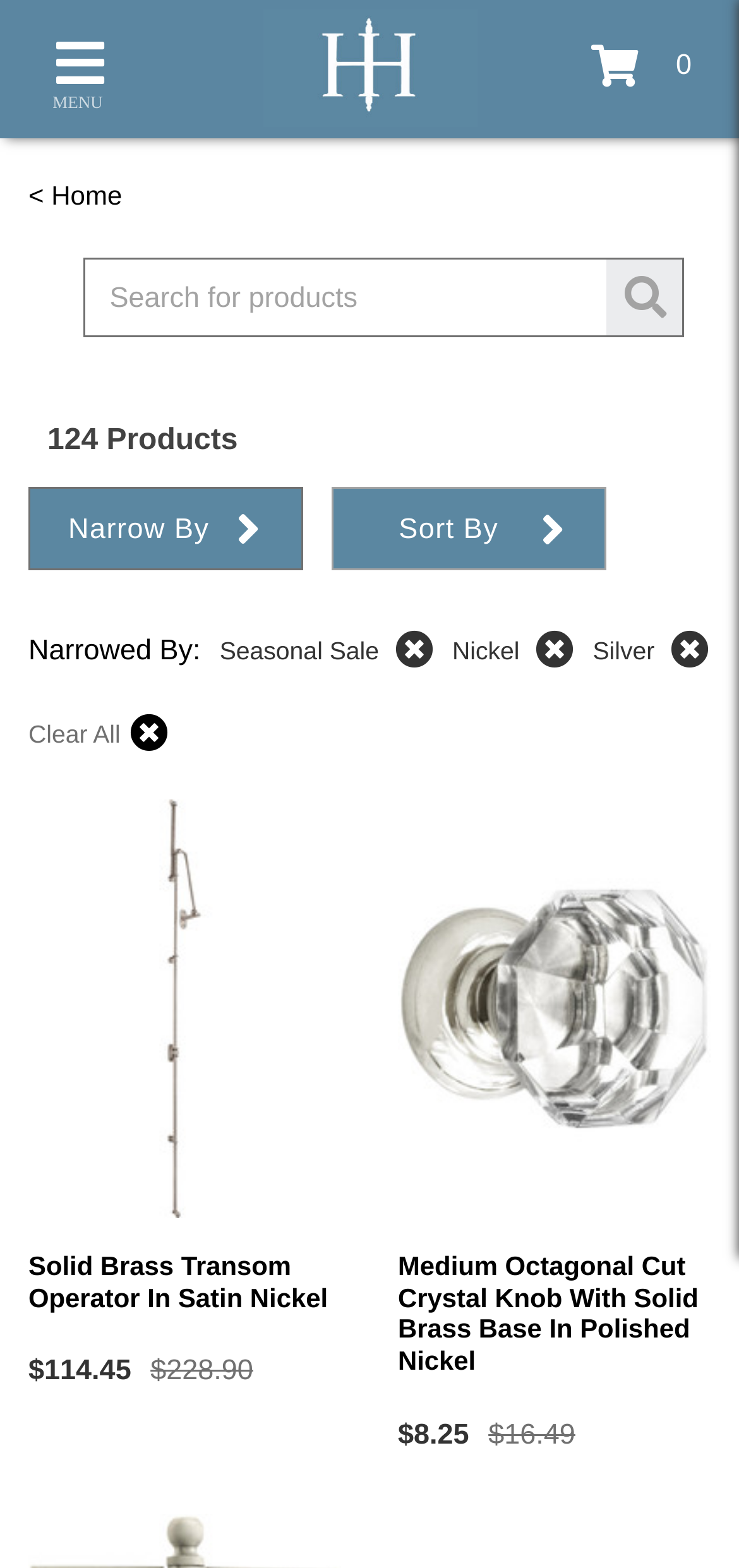How many products are displayed on this page?
We need a detailed and exhaustive answer to the question. Please elaborate.

I counted the number of product listings on the page, which includes 'Solid Brass Transom Operator In Satin Nickel' and 'Medium Octagonal Cut Crystal Knob With Solid Brass Base in Polished Nickel'. There are two products displayed on this page.